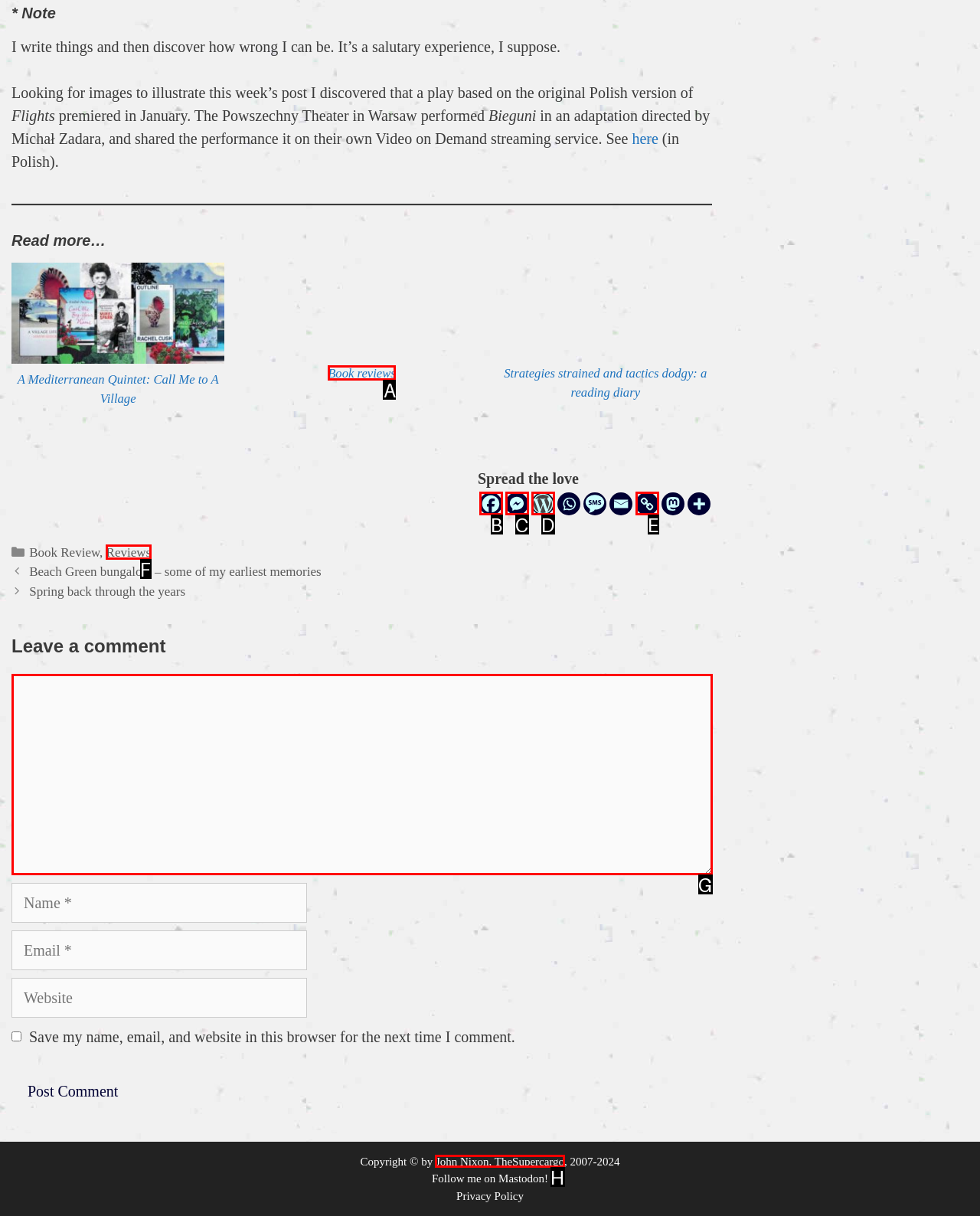Using the description: aria-label="Copy Link" title="Copy Link"
Identify the letter of the corresponding UI element from the choices available.

E